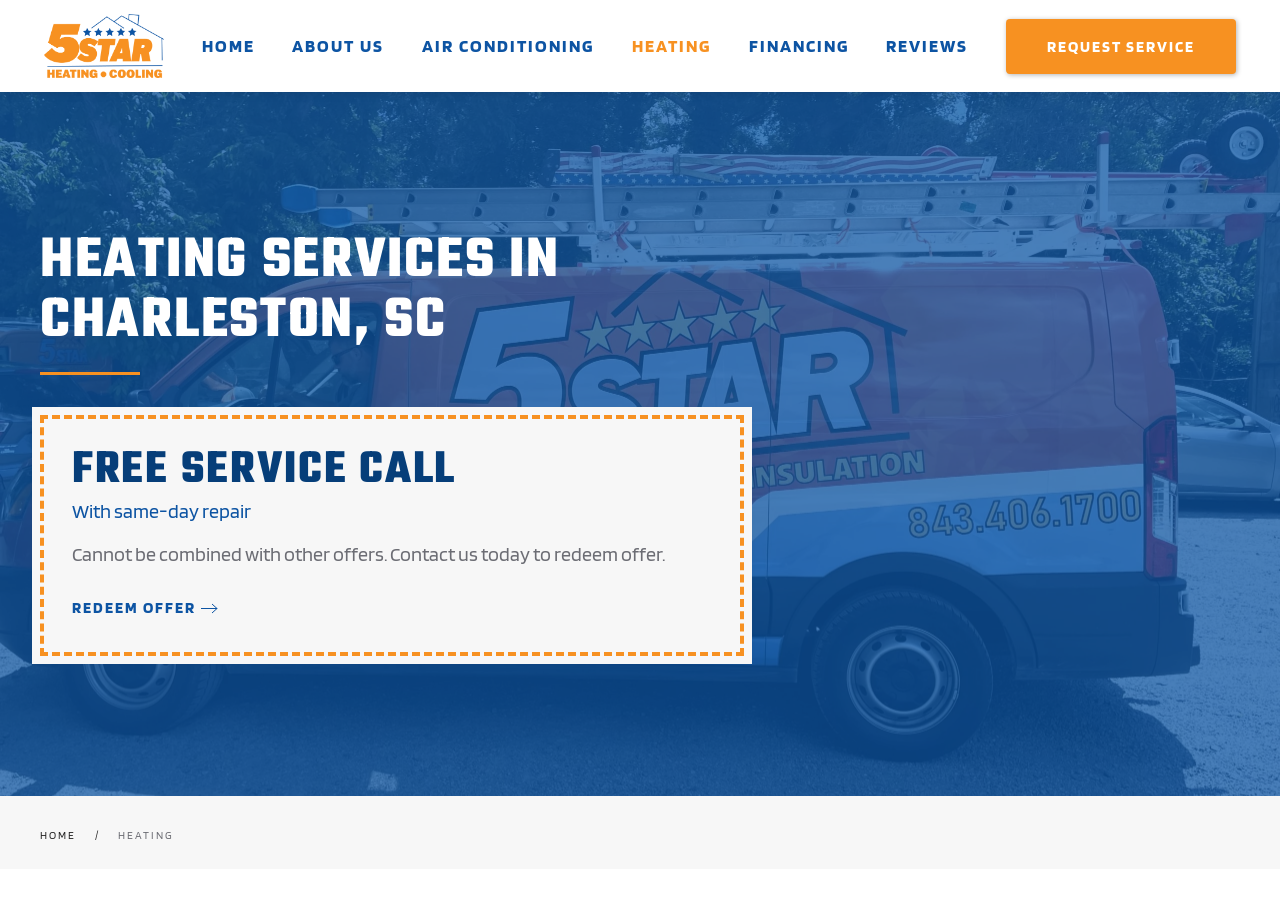What is the purpose of the 'REQUEST SERVICE' link?
Using the details shown in the screenshot, provide a comprehensive answer to the question.

I found the 'REQUEST SERVICE' link by looking at the top-right corner of the webpage. This link is likely intended for users to request service from the company, which is consistent with the company's business of providing heating repair and replacement services.